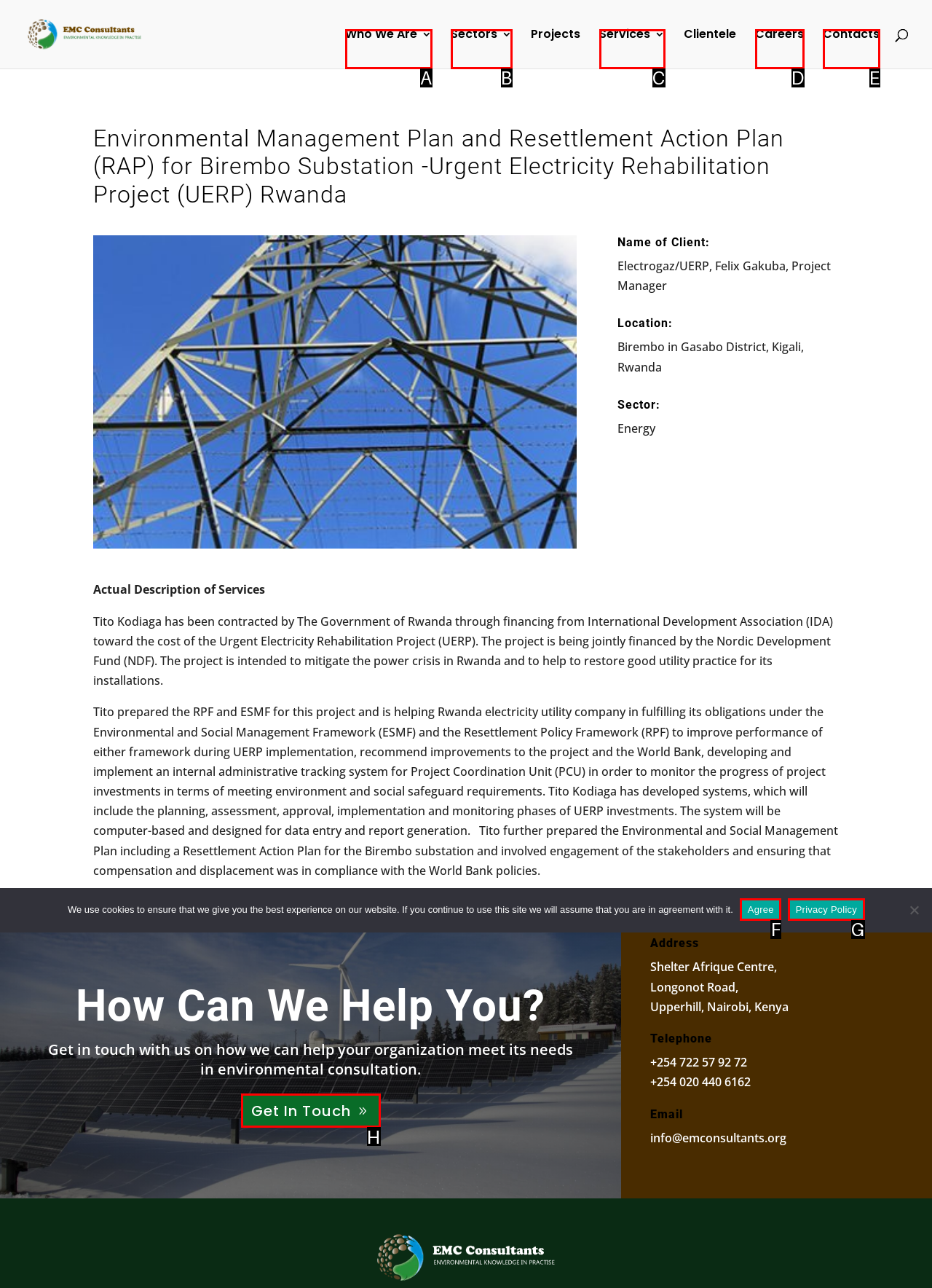Looking at the description: Who We Are, identify which option is the best match and respond directly with the letter of that option.

A